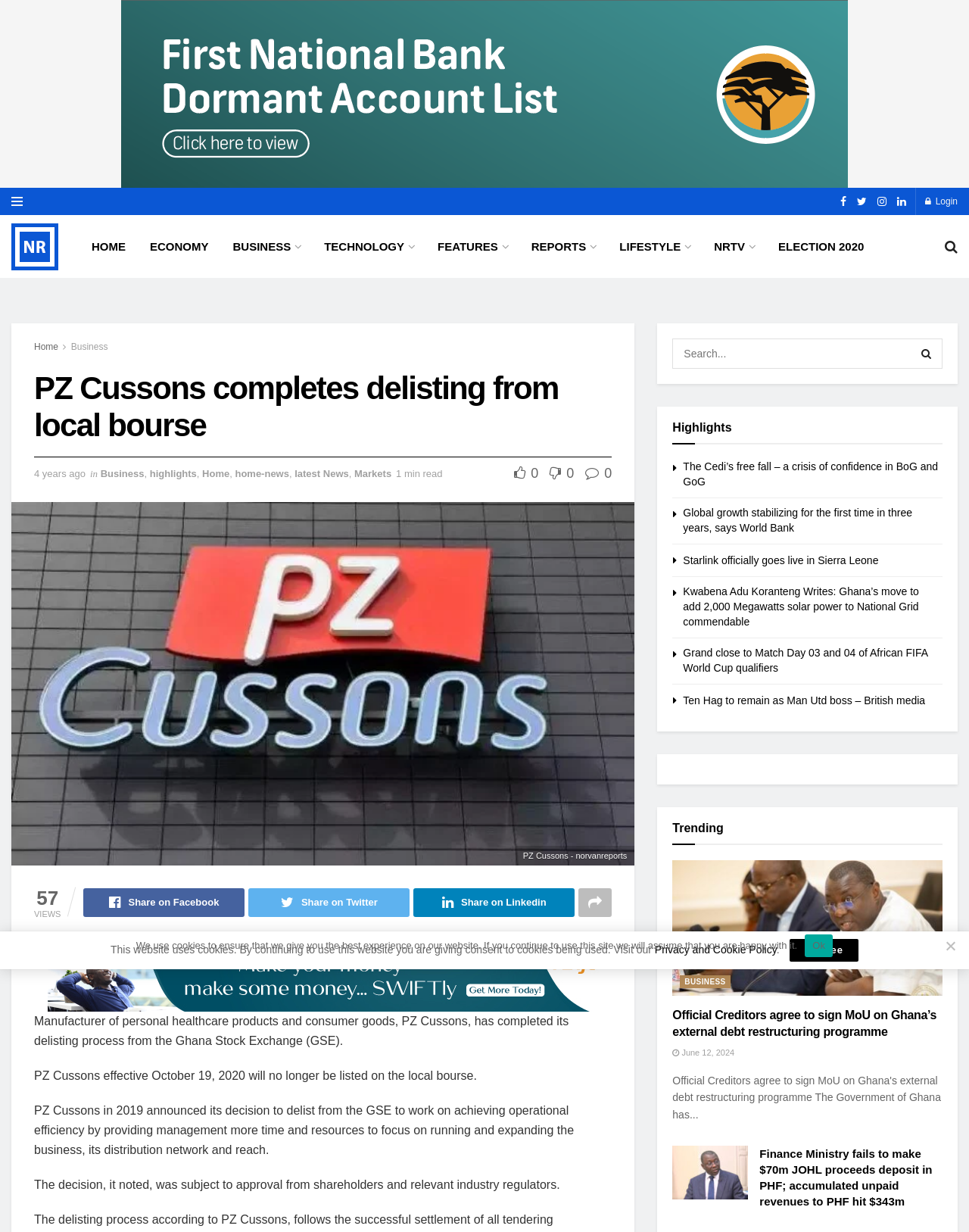What is the date when PZ Cussons will no longer be listed on the local bourse?
Based on the screenshot, give a detailed explanation to answer the question.

The answer can be found in the second paragraph of the article, which states 'PZ Cussons effective October 19, 2020 will no longer be listed on the local bourse.'